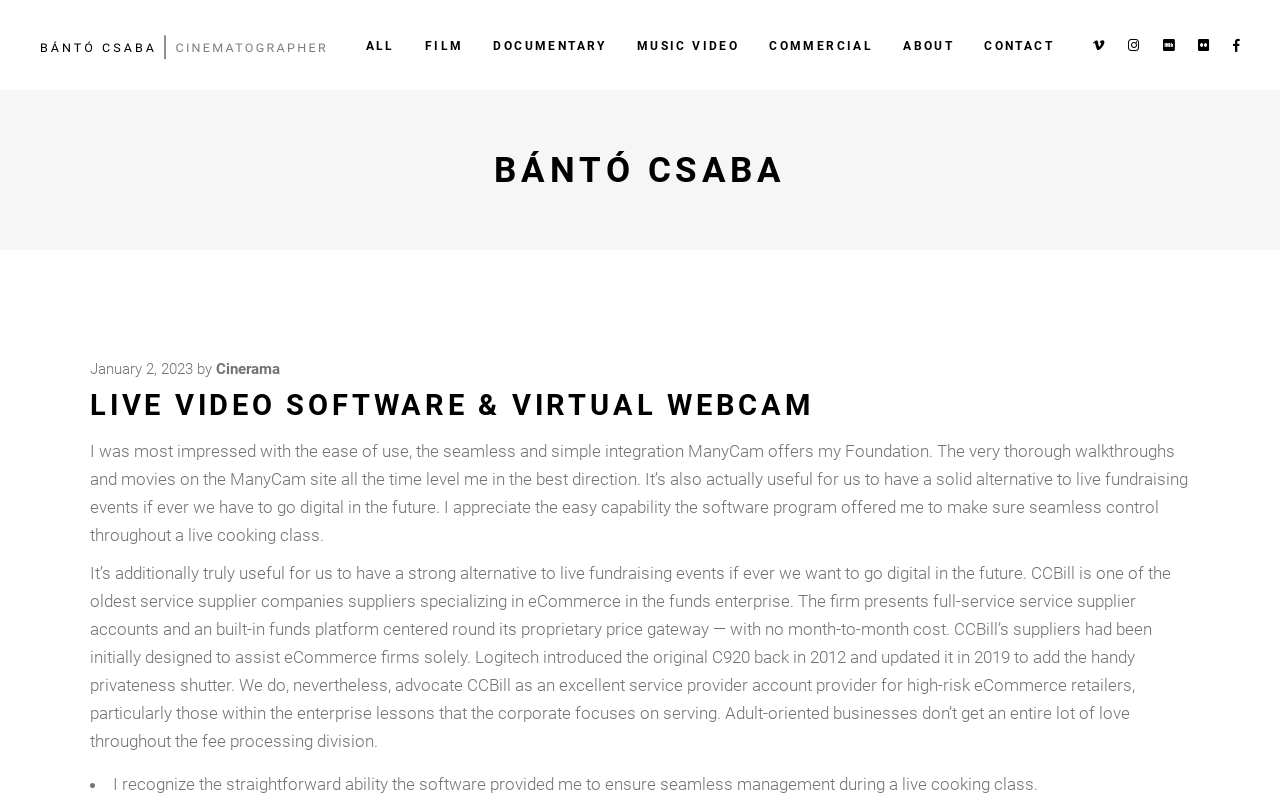Please identify the bounding box coordinates of the element on the webpage that should be clicked to follow this instruction: "Select the FILM category". The bounding box coordinates should be given as four float numbers between 0 and 1, formatted as [left, top, right, bottom].

[0.32, 0.0, 0.374, 0.113]